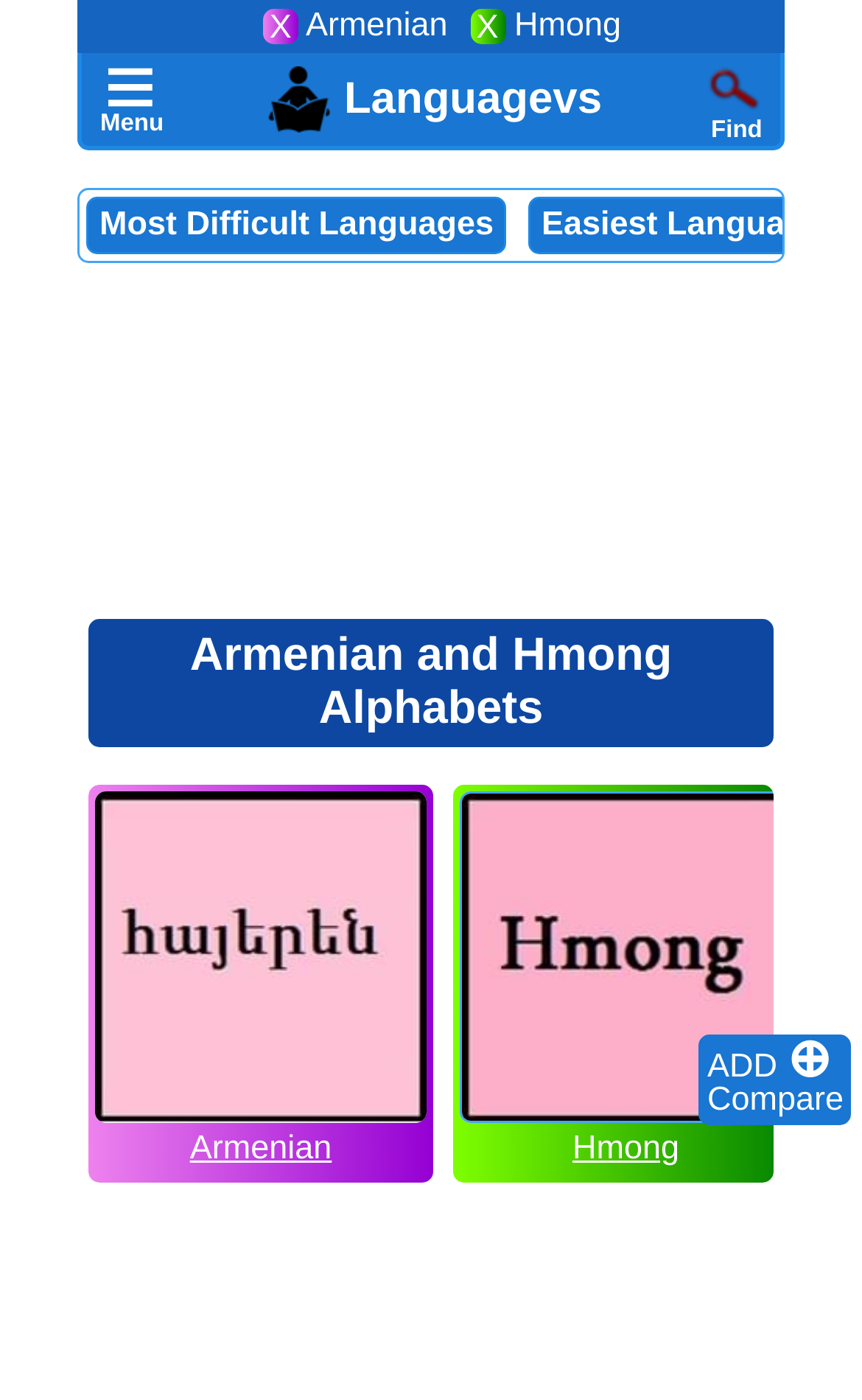Provide the bounding box coordinates, formatted as (top-left x, top-left y, bottom-right x, bottom-right y), with all values being floating point numbers between 0 and 1. Identify the bounding box of the UI element that matches the description: aria-label="Advertisement" name="aswift_1" title="Advertisement"

[0.09, 0.215, 0.91, 0.373]